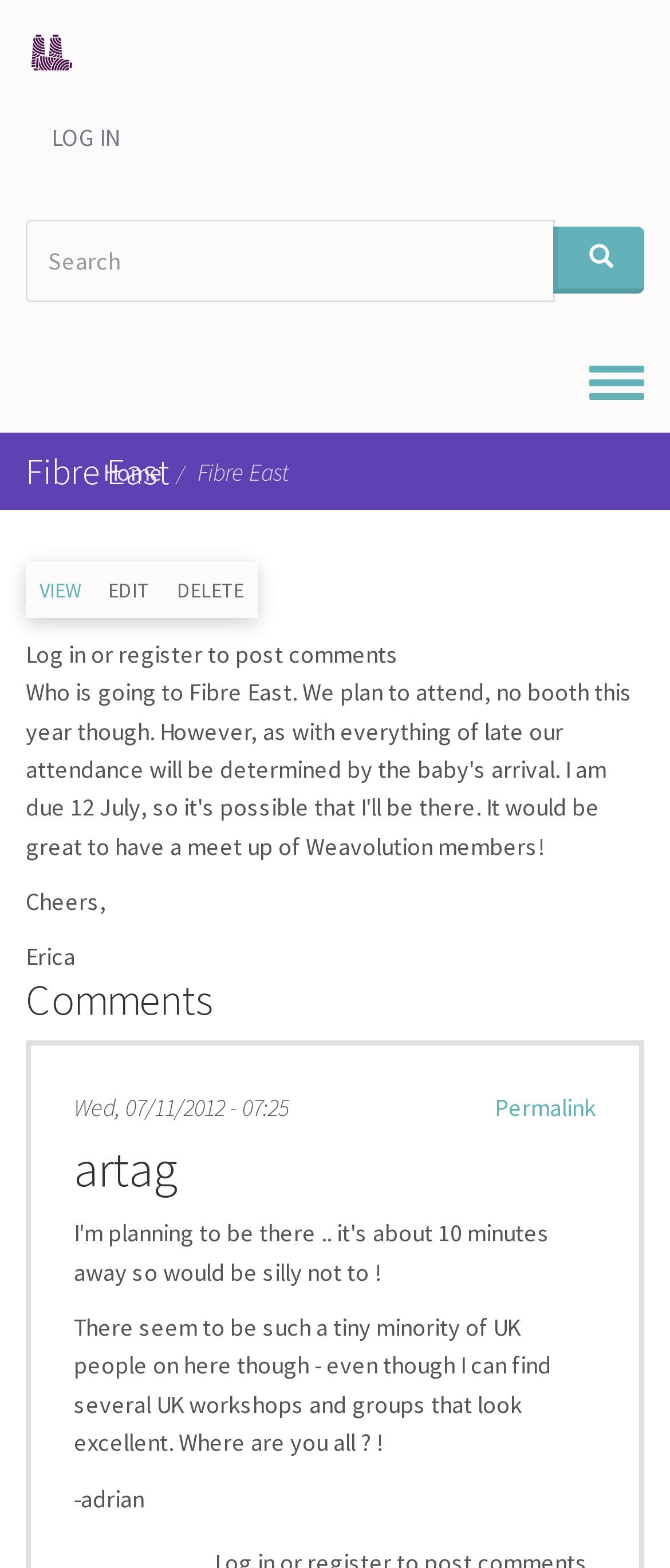Bounding box coordinates should be provided in the format (top-left x, top-left y, bottom-right x, bottom-right y) with all values between 0 and 1. Identify the bounding box for this UI element: parent_node: Search name="keys" placeholder="Search"

[0.038, 0.14, 0.828, 0.193]